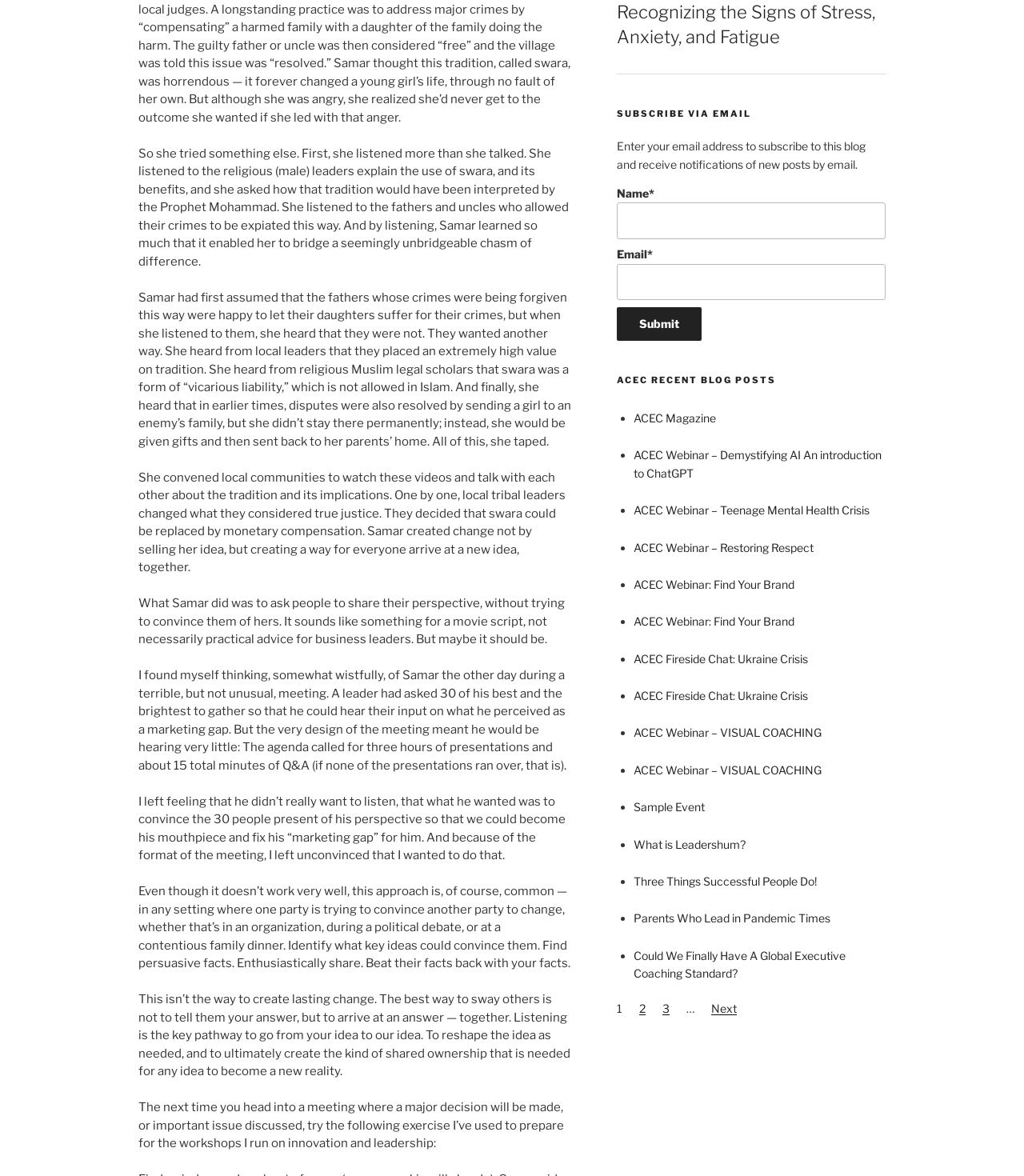Using the provided element description: "What is Leadershum?", identify the bounding box coordinates. The coordinates should be four floats between 0 and 1 in the order [left, top, right, bottom].

[0.619, 0.712, 0.728, 0.724]